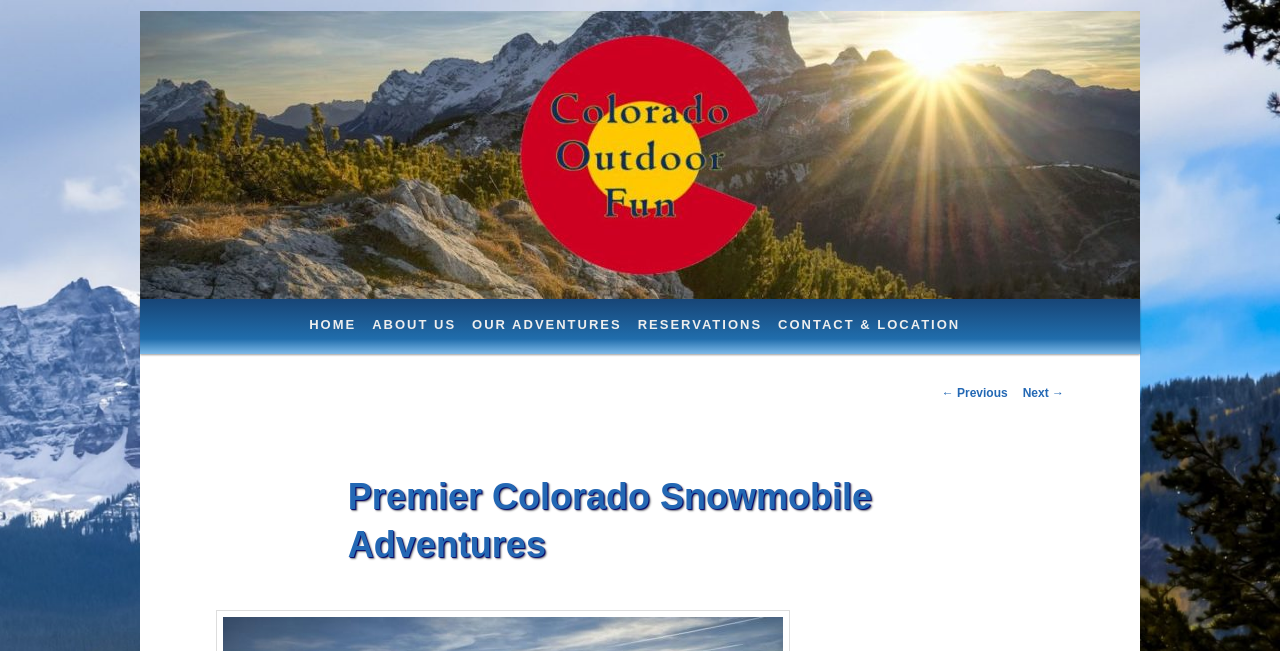Identify the bounding box coordinates of the section that should be clicked to achieve the task described: "Click on Colorado Snowmobile ATV Side-by-Side | Tours & Rentals".

[0.109, 0.103, 0.754, 0.153]